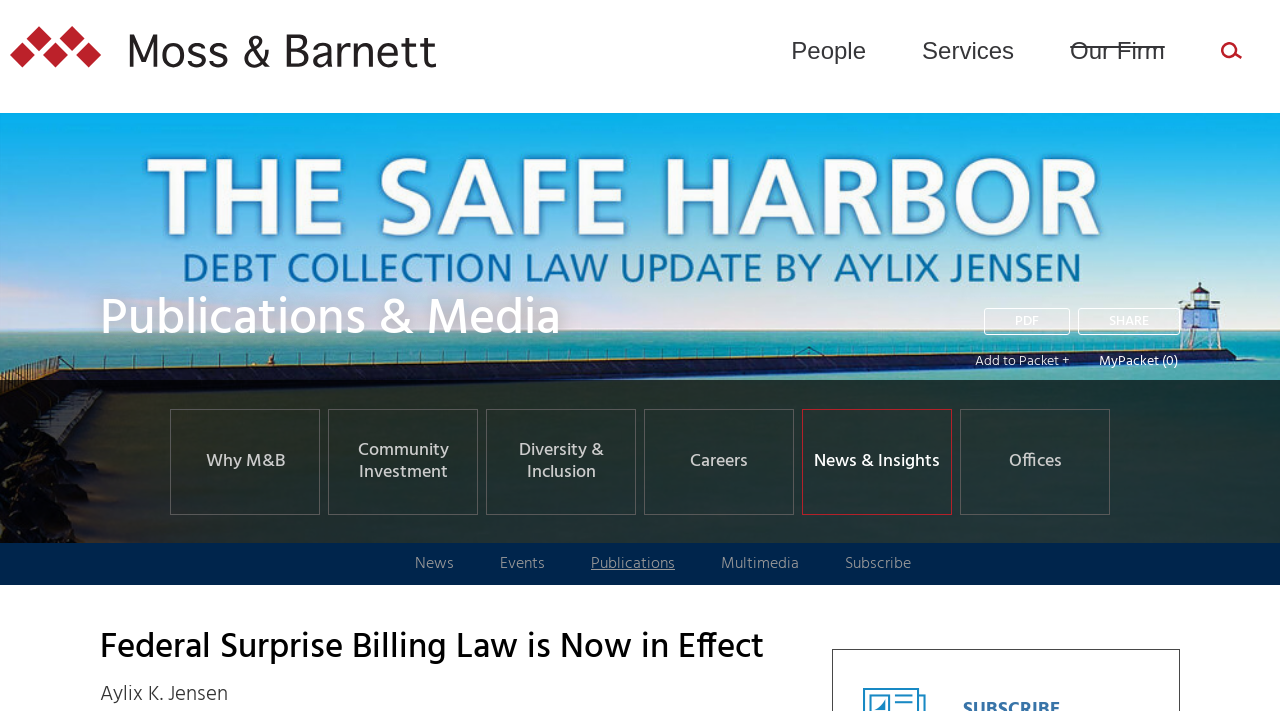What is the author of the article?
Answer the question with as much detail as you can, using the image as a reference.

The author of the article can be found at the bottom of the webpage, where it is written as 'Aylix K. Jensen' in a static text element.